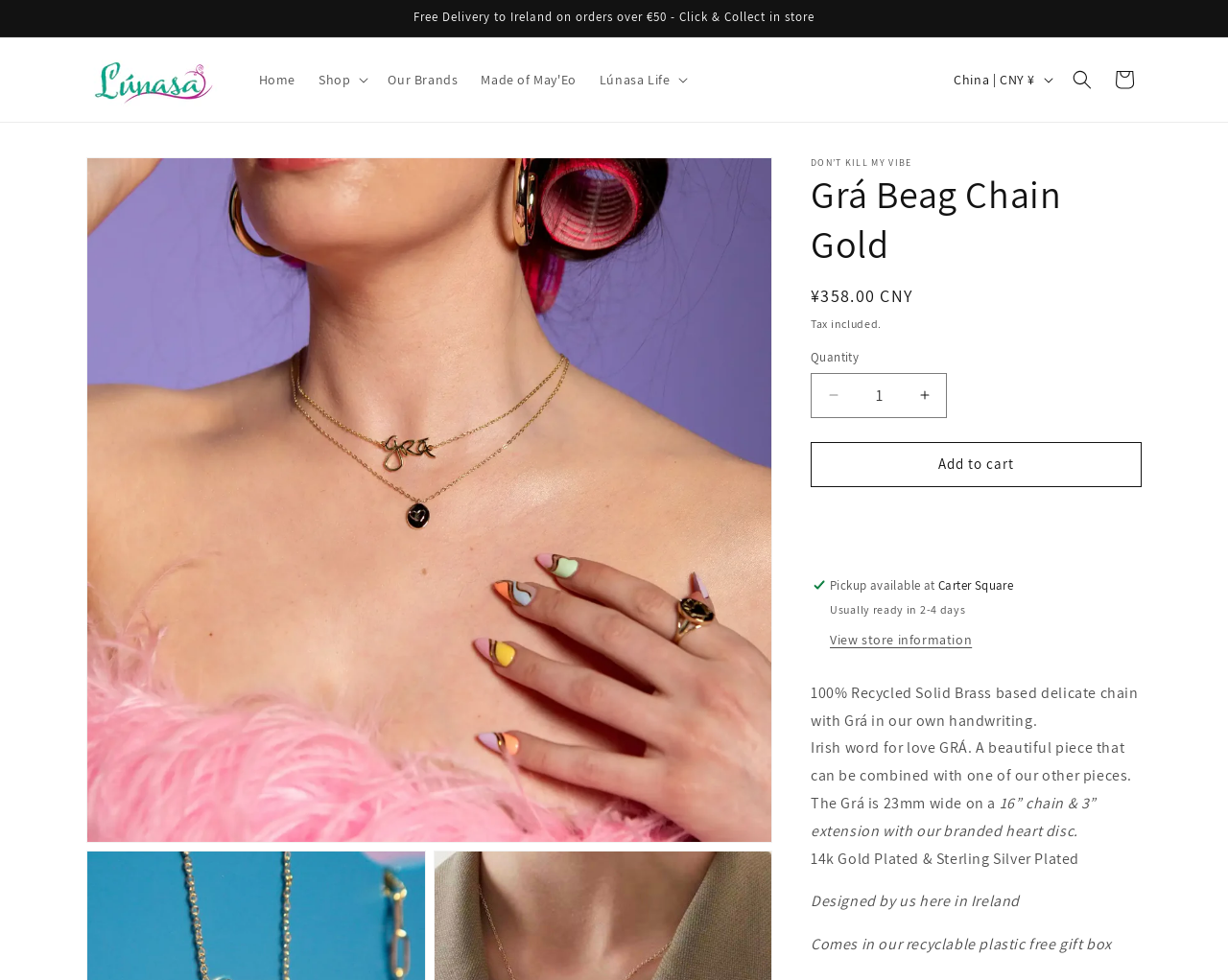What is the price of the Grá Beag Chain?
Use the image to answer the question with a single word or phrase.

¥358.00 CNY